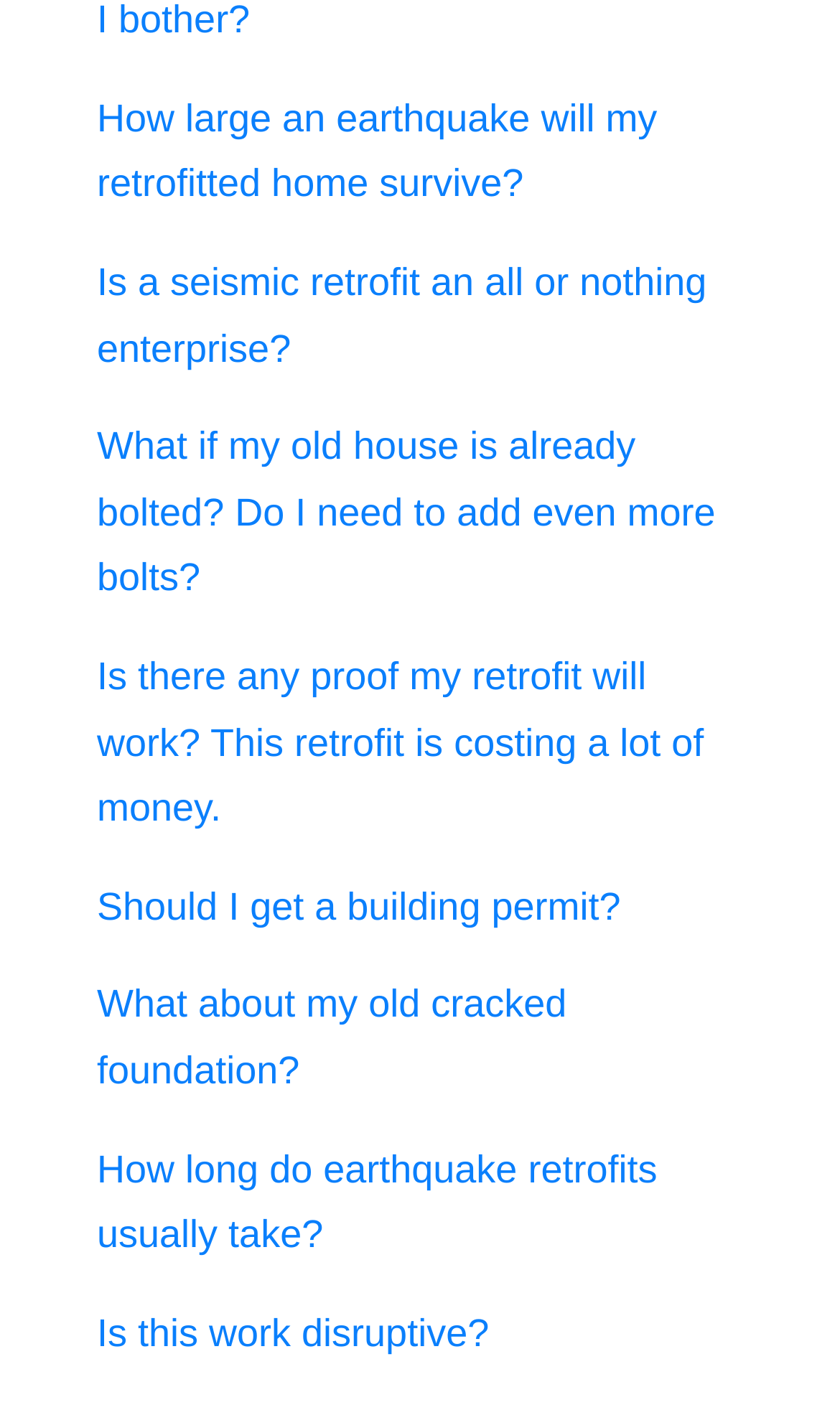What is the vertical position of the link 'What if my old house is already bolted?'?
Please provide a single word or phrase as your answer based on the screenshot.

Third from top